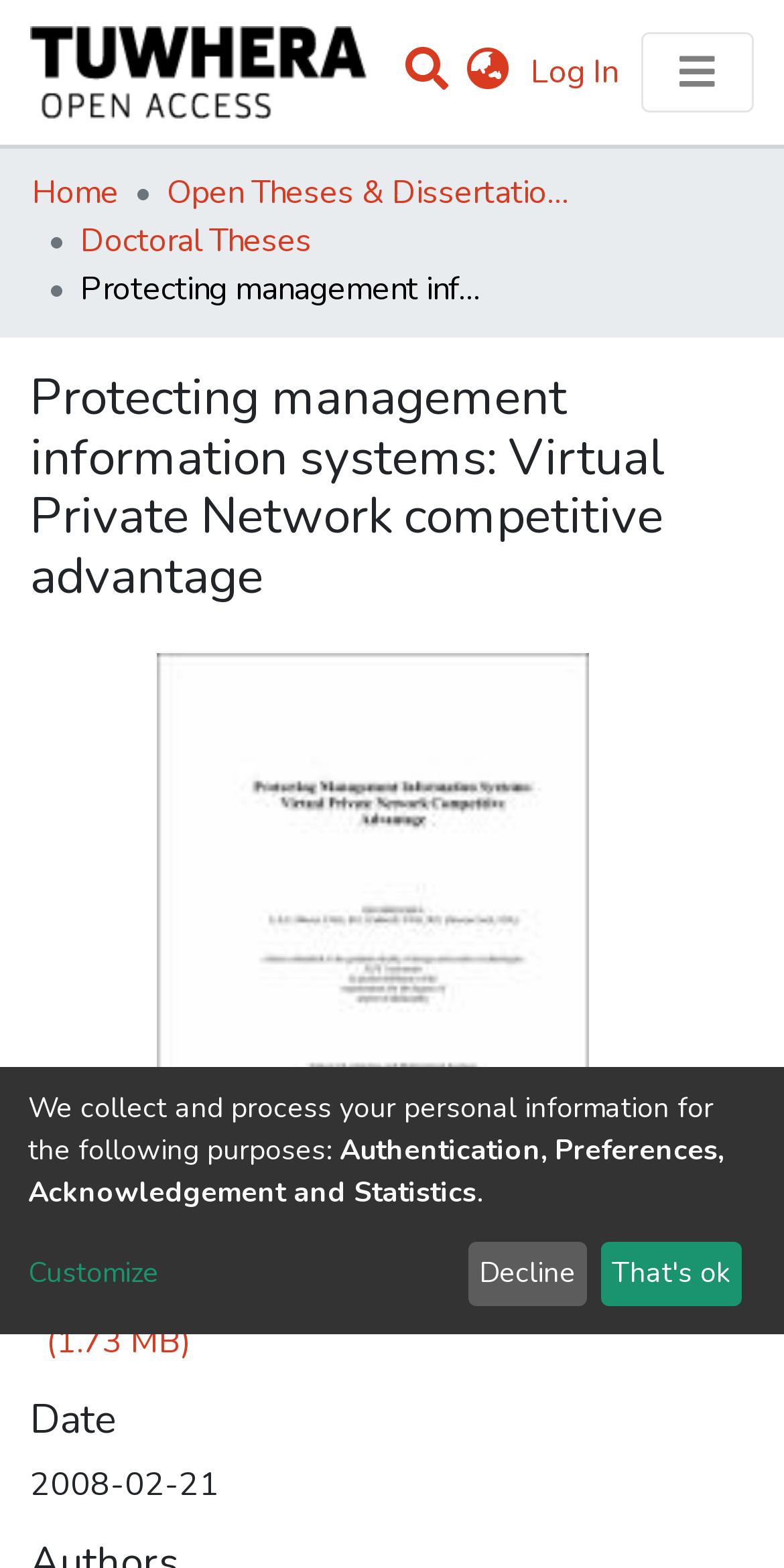Please locate the clickable area by providing the bounding box coordinates to follow this instruction: "View files".

[0.038, 0.8, 0.962, 0.831]